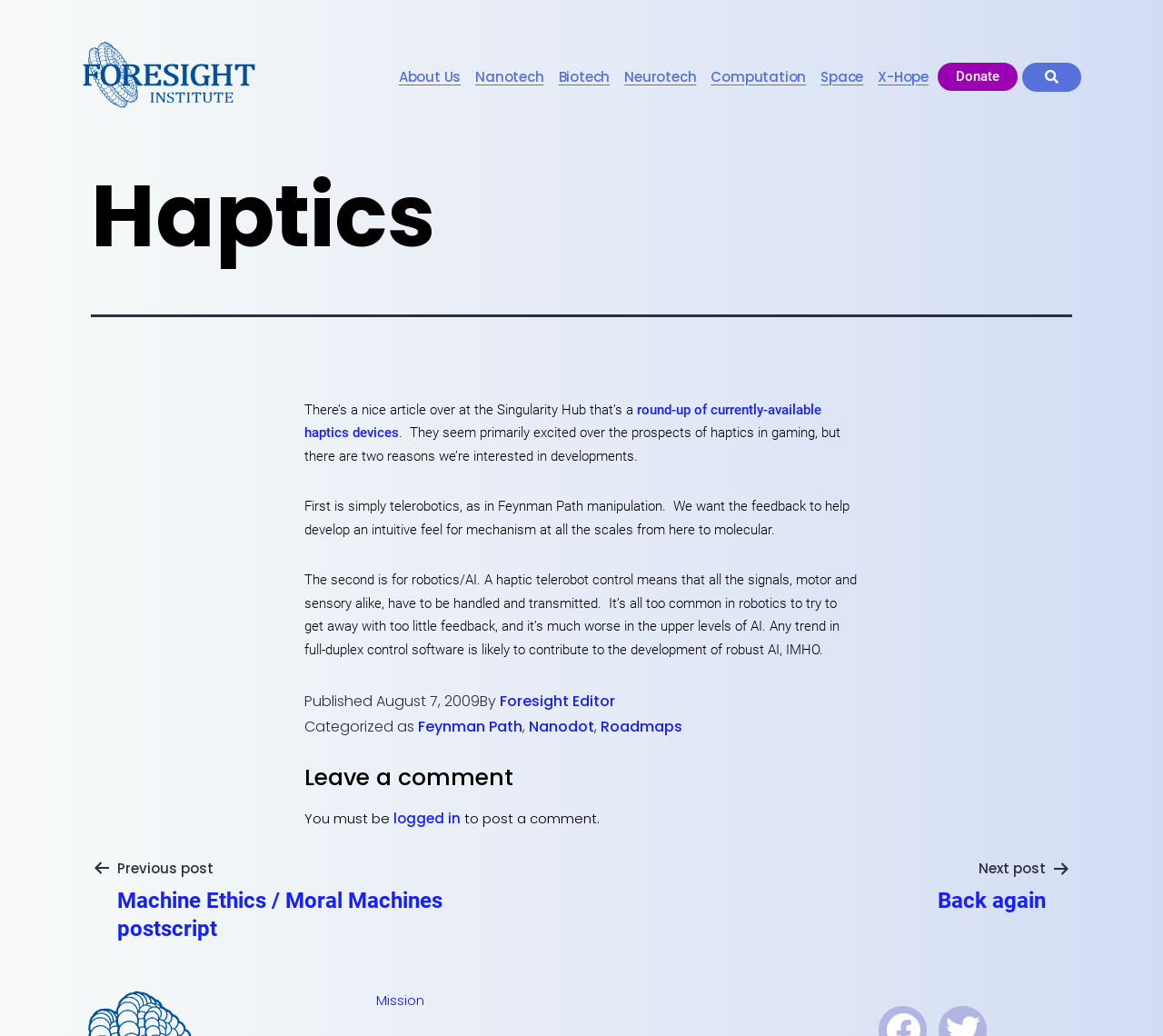Please specify the coordinates of the bounding box for the element that should be clicked to carry out this instruction: "Leave a comment". The coordinates must be four float numbers between 0 and 1, formatted as [left, top, right, bottom].

[0.262, 0.739, 0.738, 0.761]